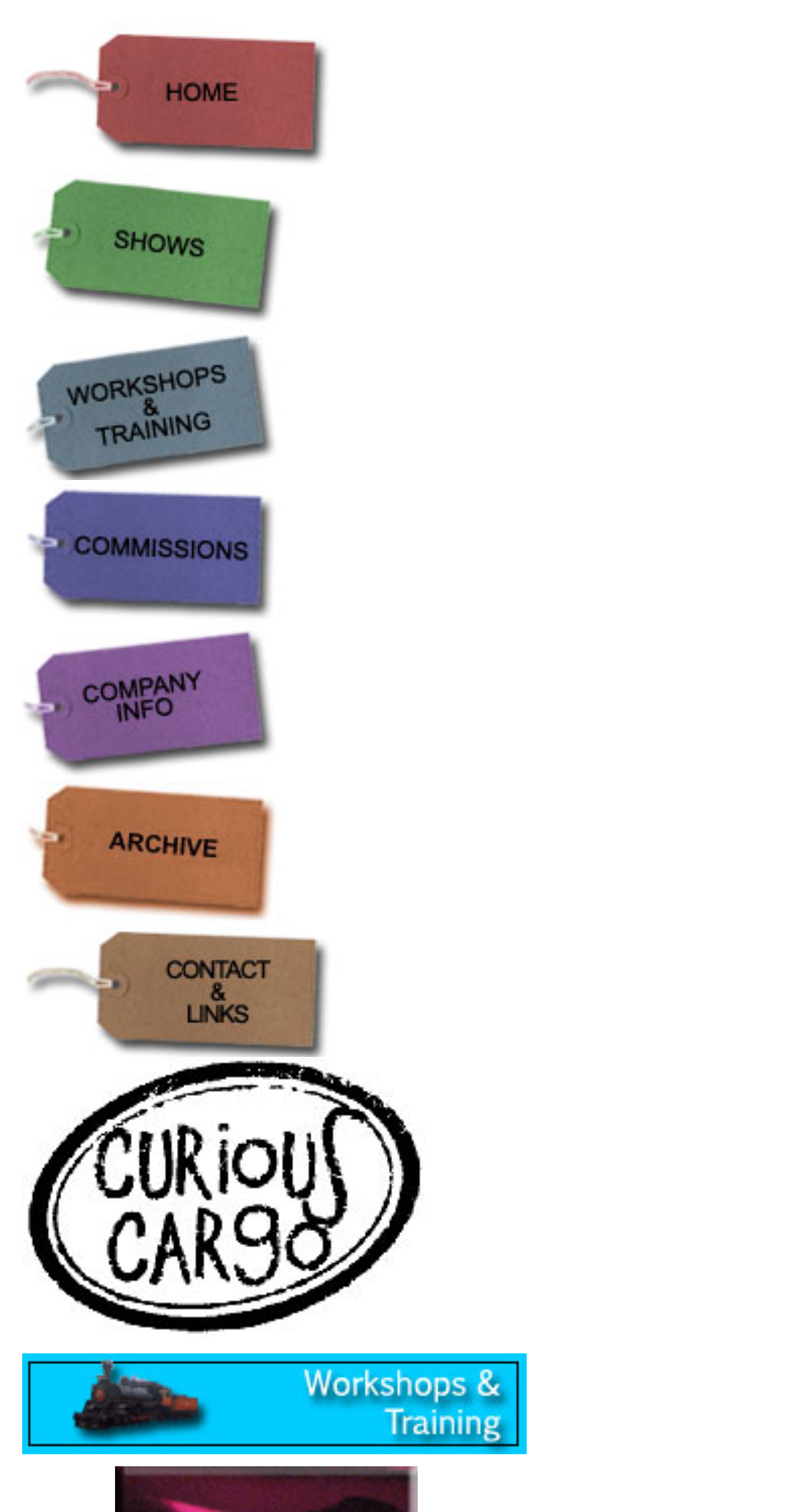Based on the element description, predict the bounding box coordinates (top-left x, top-left y, bottom-right x, bottom-right y) for the UI element in the screenshot: alt="Return to the home page"

[0.028, 0.78, 0.541, 0.803]